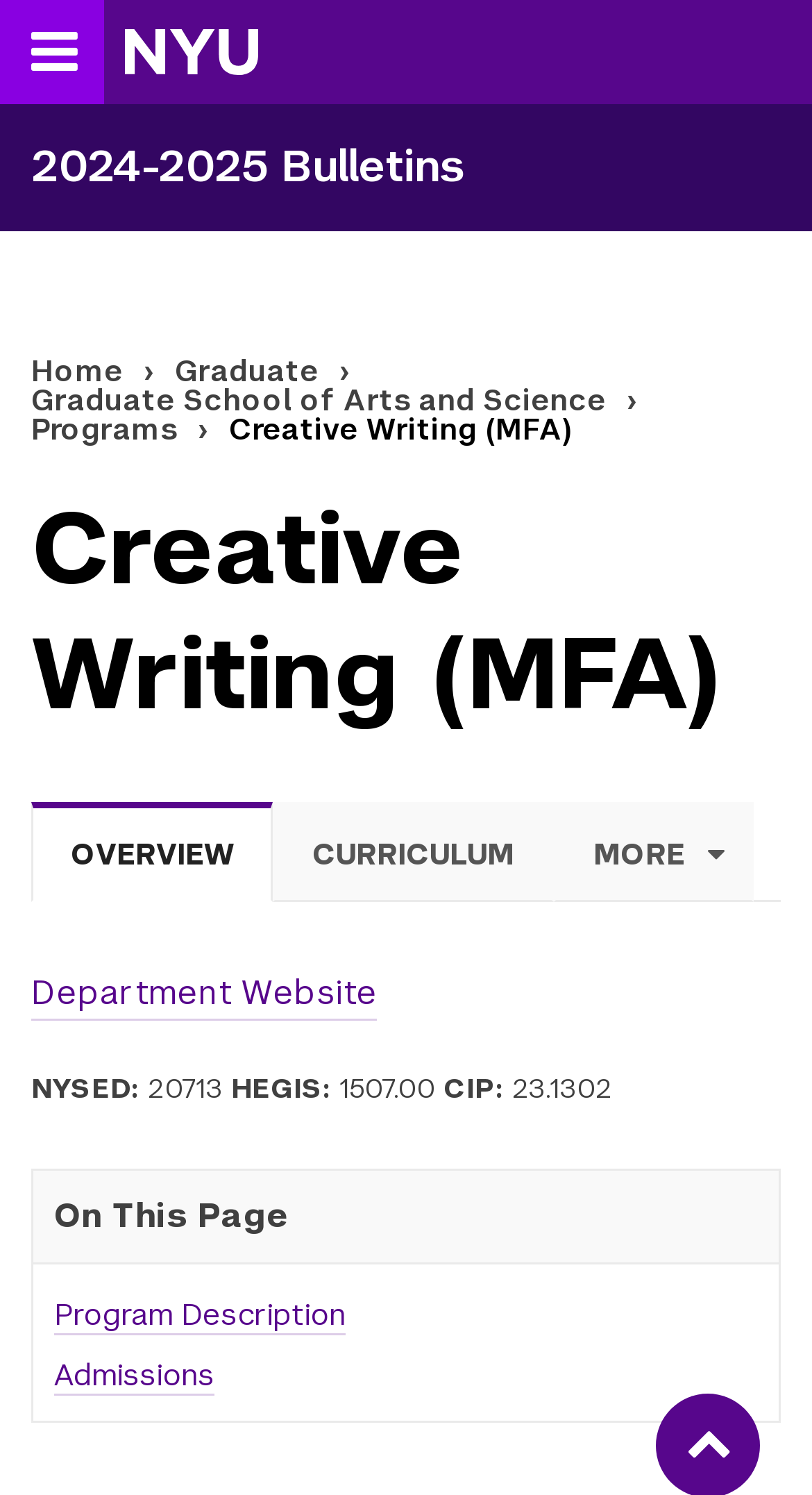Find the bounding box coordinates of the element to click in order to complete this instruction: "Read the Program Description". The bounding box coordinates must be four float numbers between 0 and 1, denoted as [left, top, right, bottom].

[0.067, 0.866, 0.426, 0.893]